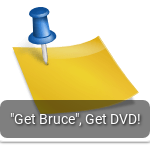What is the theme associated with Bruce Vilanch's work?
Answer the question with a single word or phrase, referring to the image.

Humor and performance